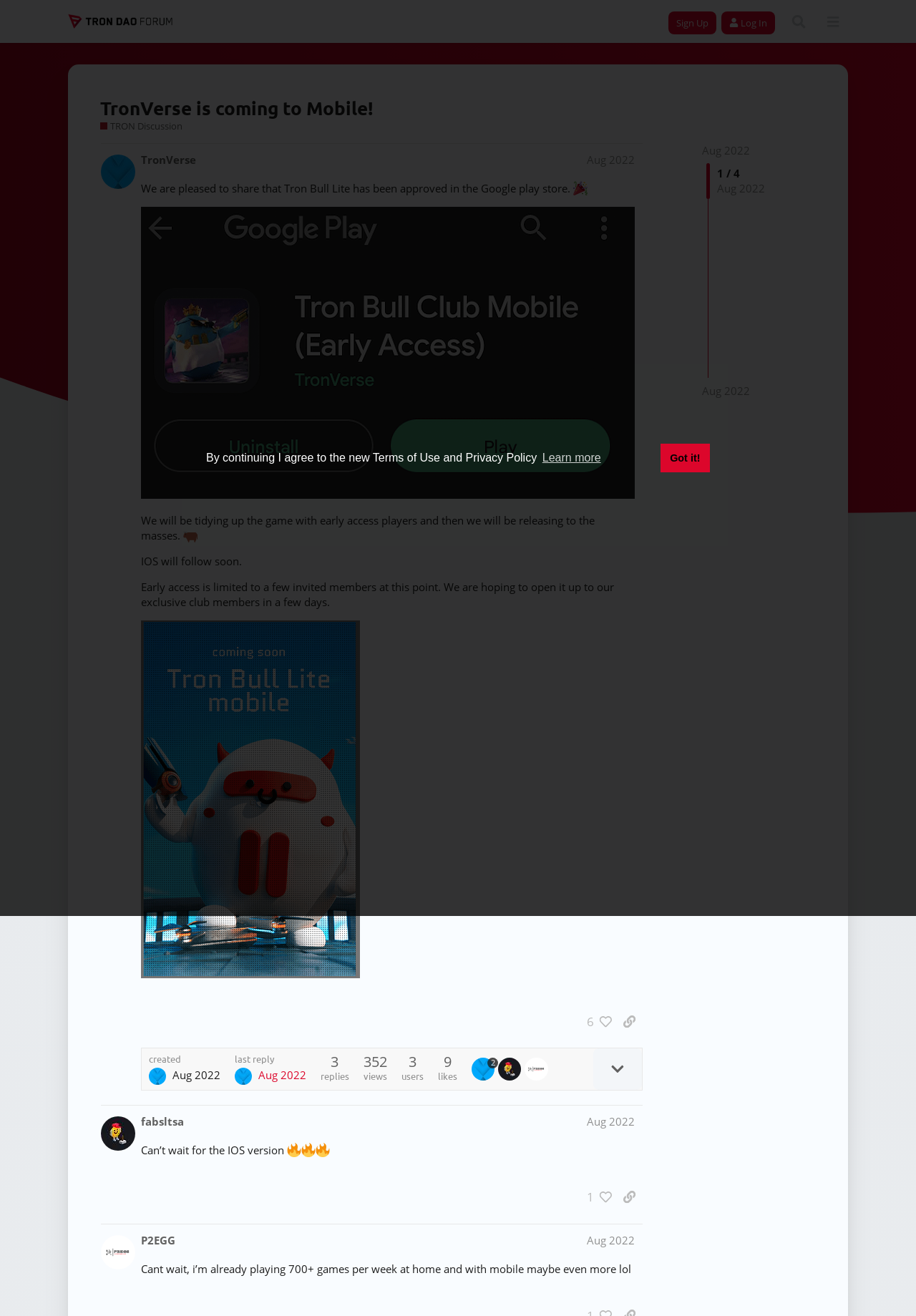How many posts are on this page?
Respond to the question with a well-detailed and thorough answer.

I counted the number of regions with the label 'post #X by @username' and found three of them, indicating that there are three posts on this page.